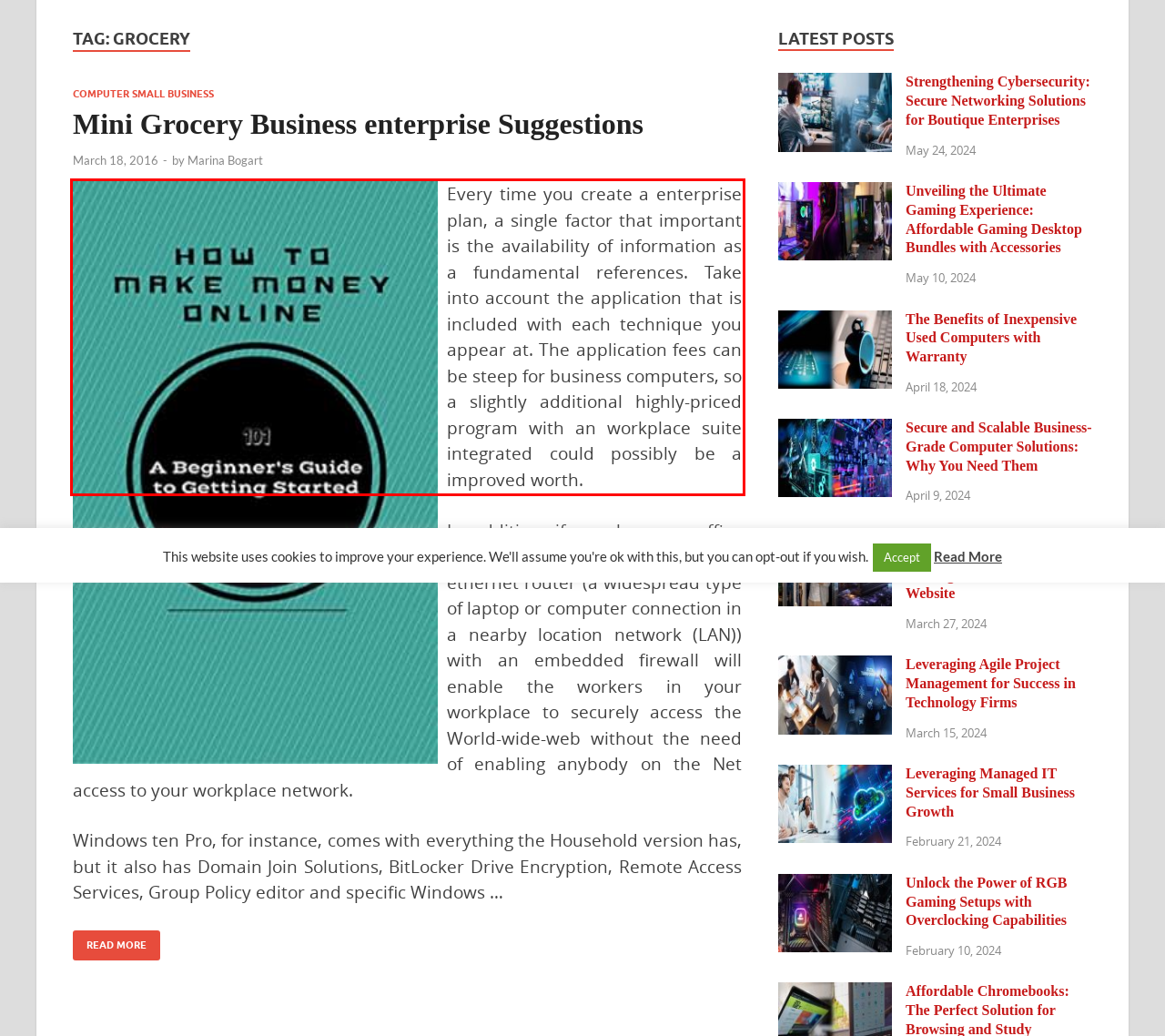With the provided screenshot of a webpage, locate the red bounding box and perform OCR to extract the text content inside it.

Every time you create a enterprise plan, a single factor that important is the availability of information as a fundamental references. Take into account the application that is included with each technique you appear at. The application fees can be steep for business computers, so a slightly additional highly-priced program with an workplace suite integrated could possibly be a improved worth.